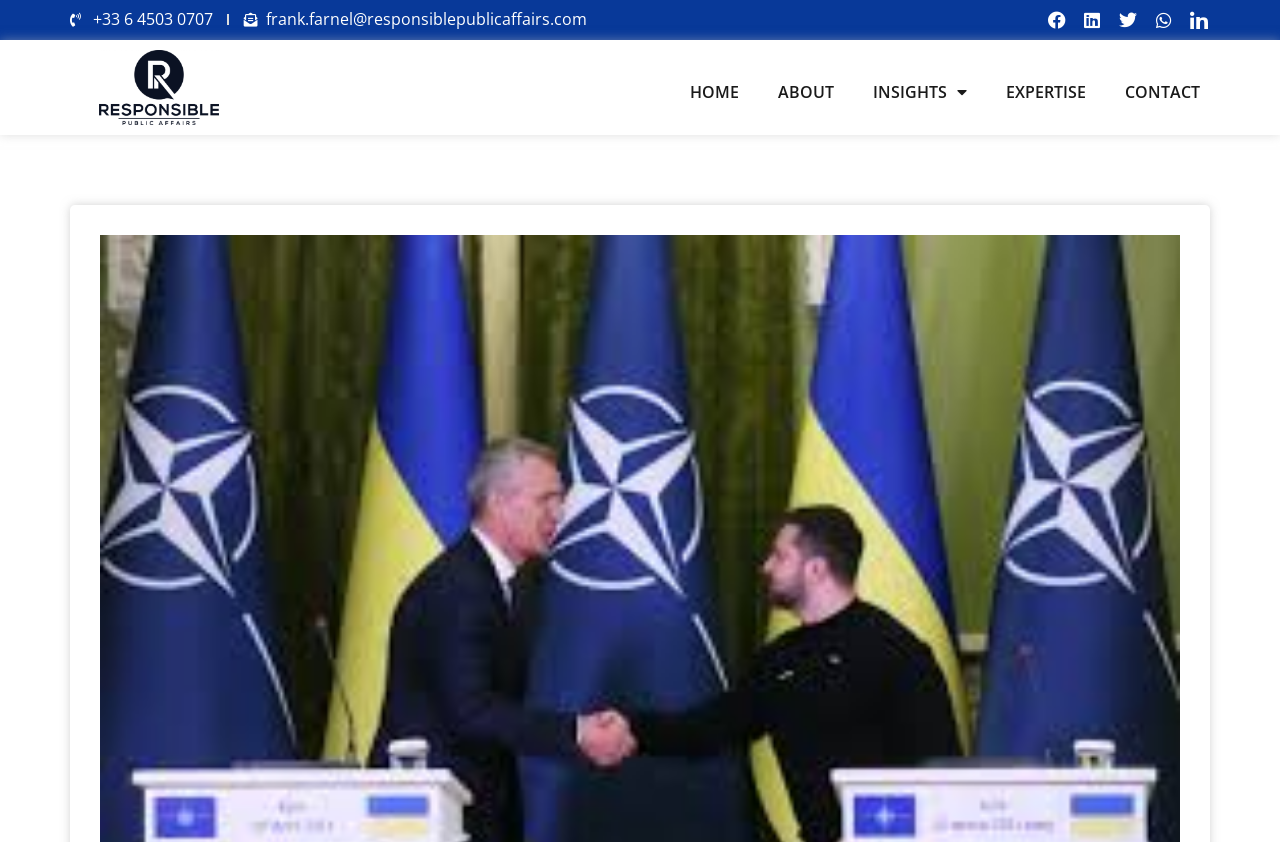Please specify the bounding box coordinates of the region to click in order to perform the following instruction: "Go to home page".

[0.539, 0.082, 0.577, 0.137]